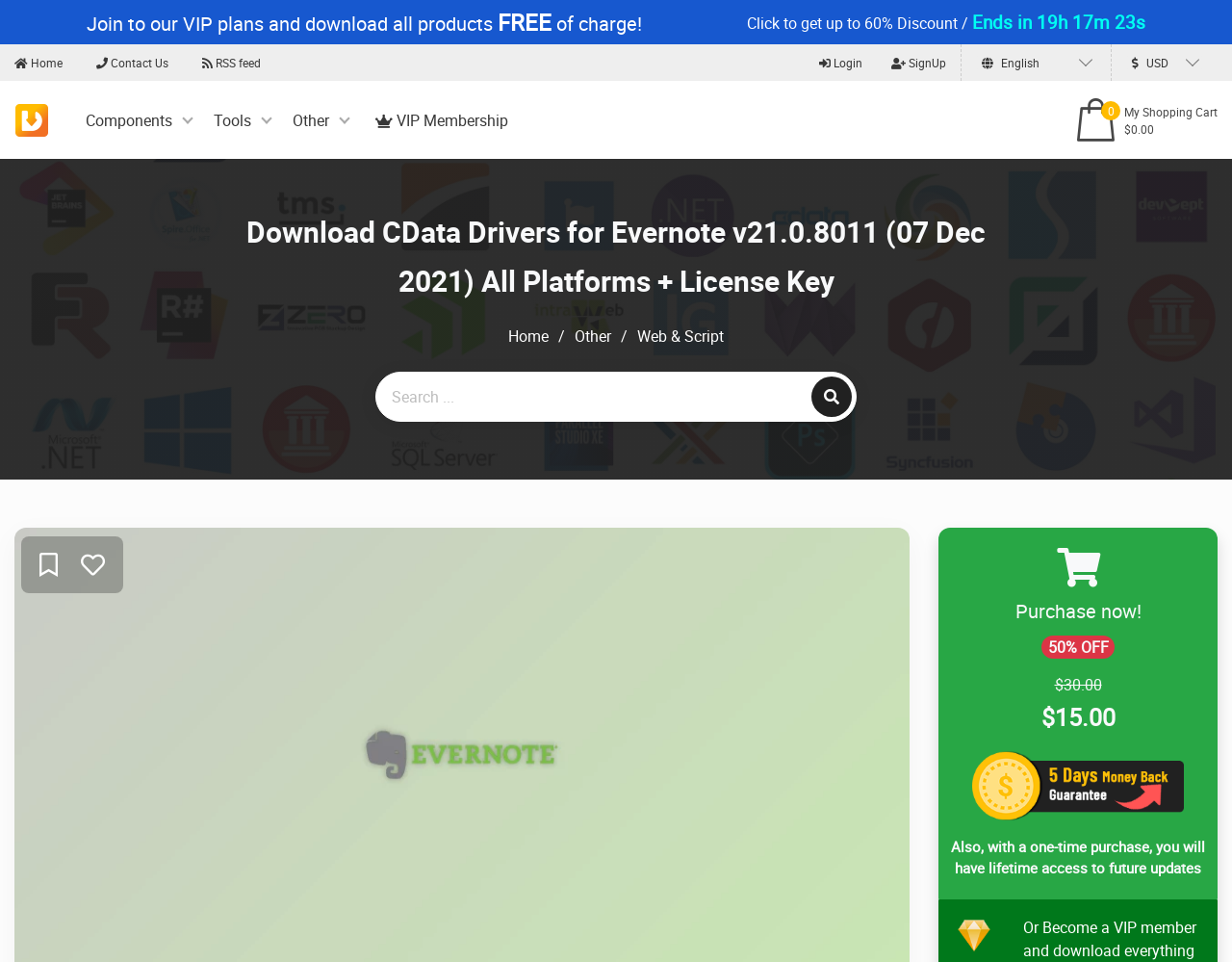Kindly respond to the following question with a single word or a brief phrase: 
What is the language currently selected on the webpage?

English